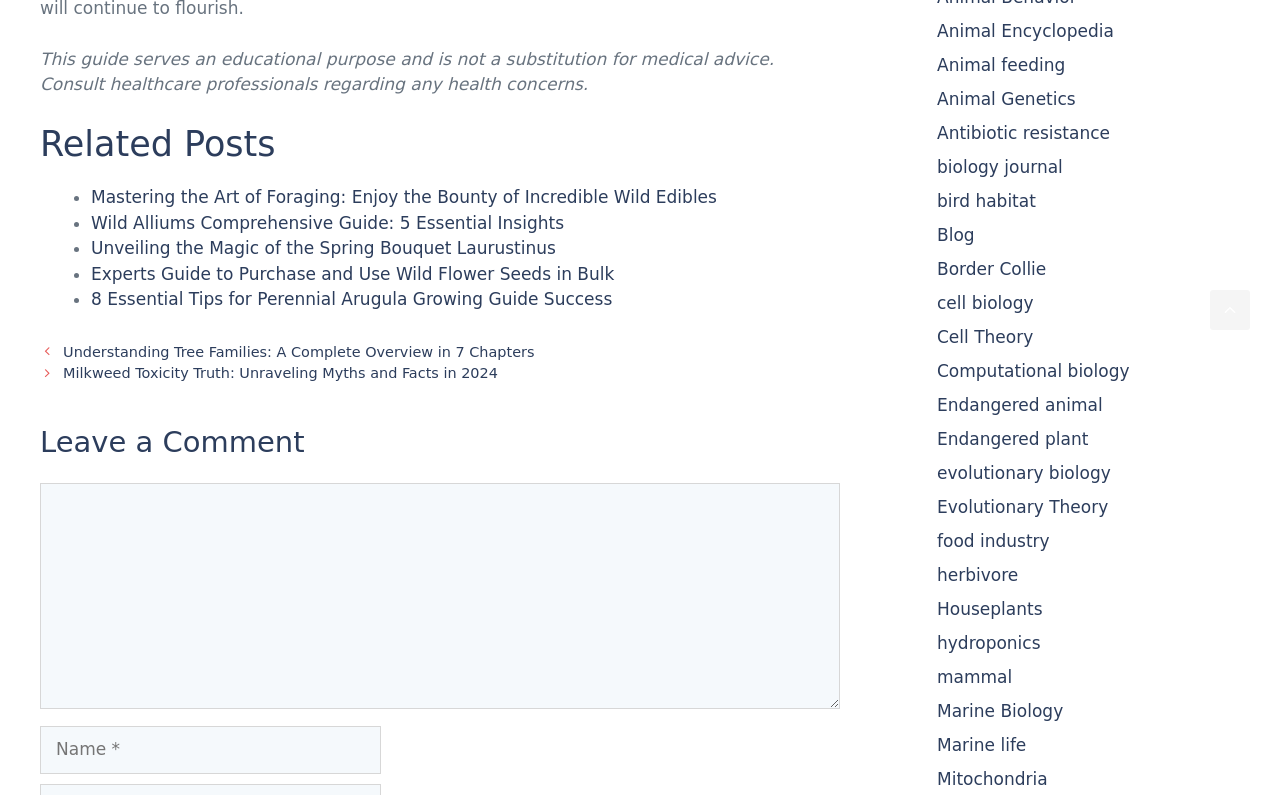What is the purpose of the link at the bottom right?
Please respond to the question with a detailed and thorough explanation.

The purpose of the link at the bottom right of the webpage is to scroll back to the top, as indicated by its text 'Scroll back to top'.